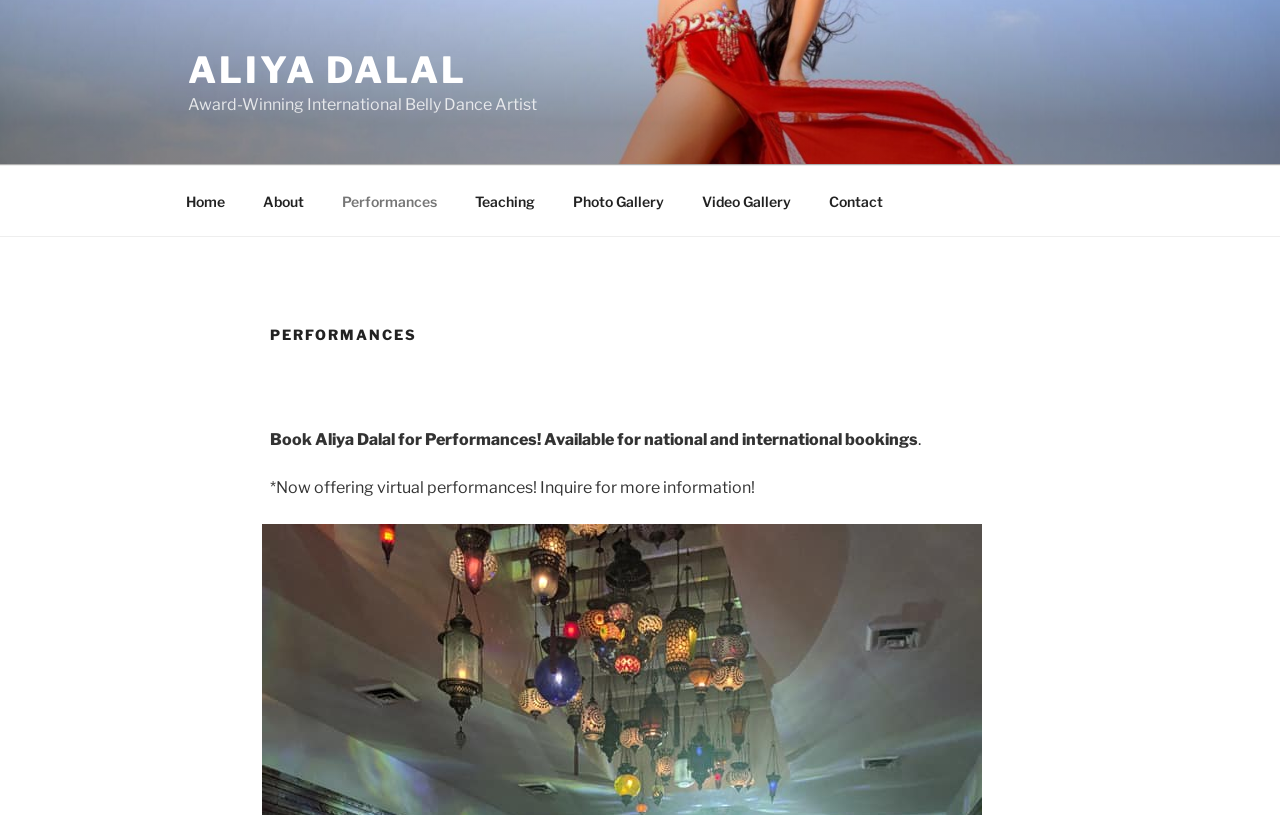Given the description of a UI element: "Photo Gallery", identify the bounding box coordinates of the matching element in the webpage screenshot.

[0.434, 0.217, 0.532, 0.277]